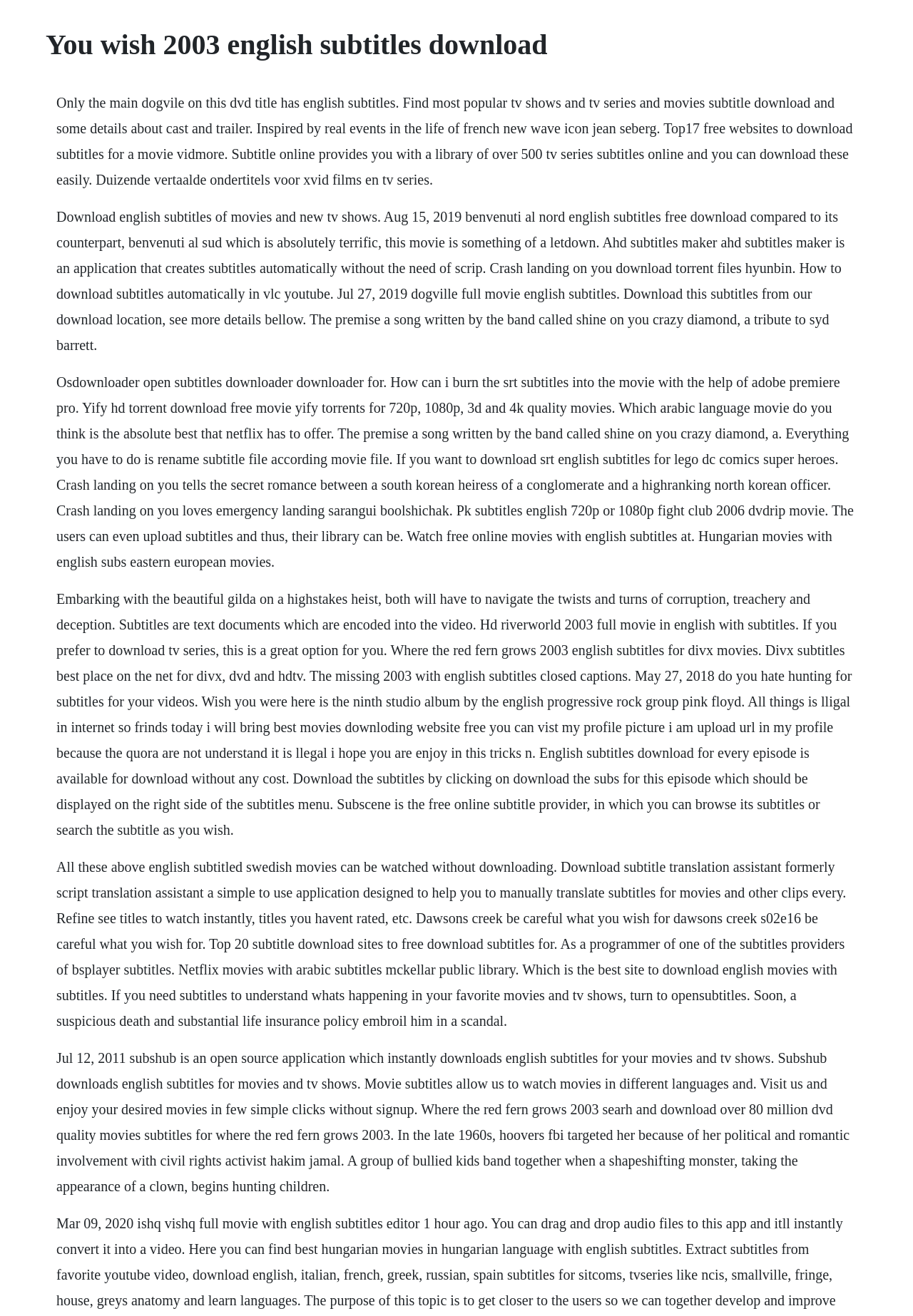Please give a succinct answer to the question in one word or phrase:
What is the main purpose of this website?

Download subtitles